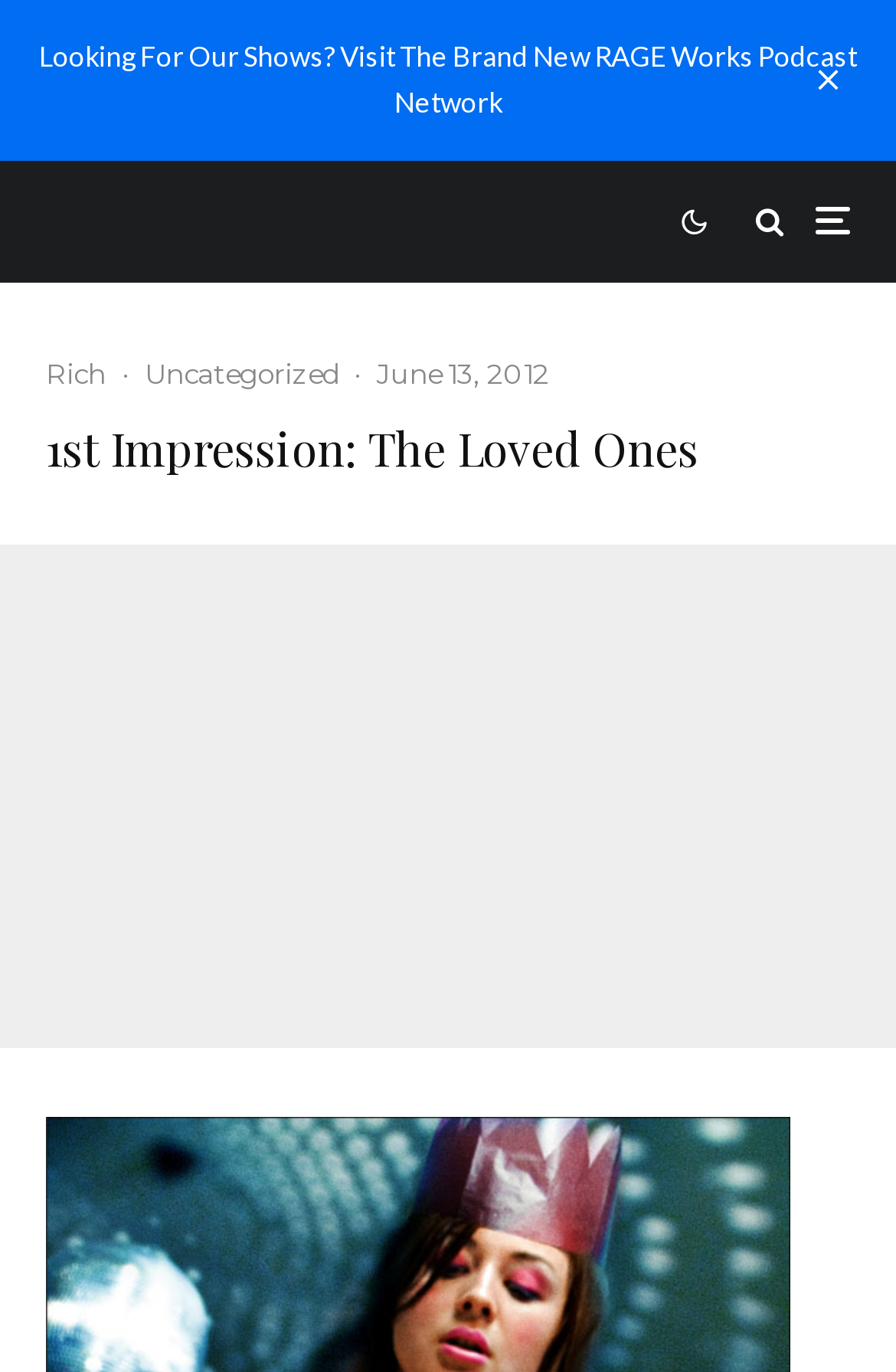What is the category of the post?
With the help of the image, please provide a detailed response to the question.

I found the category of the post by looking at the links below the post title, and I saw the link 'Uncategorized' which indicates the category of the post.